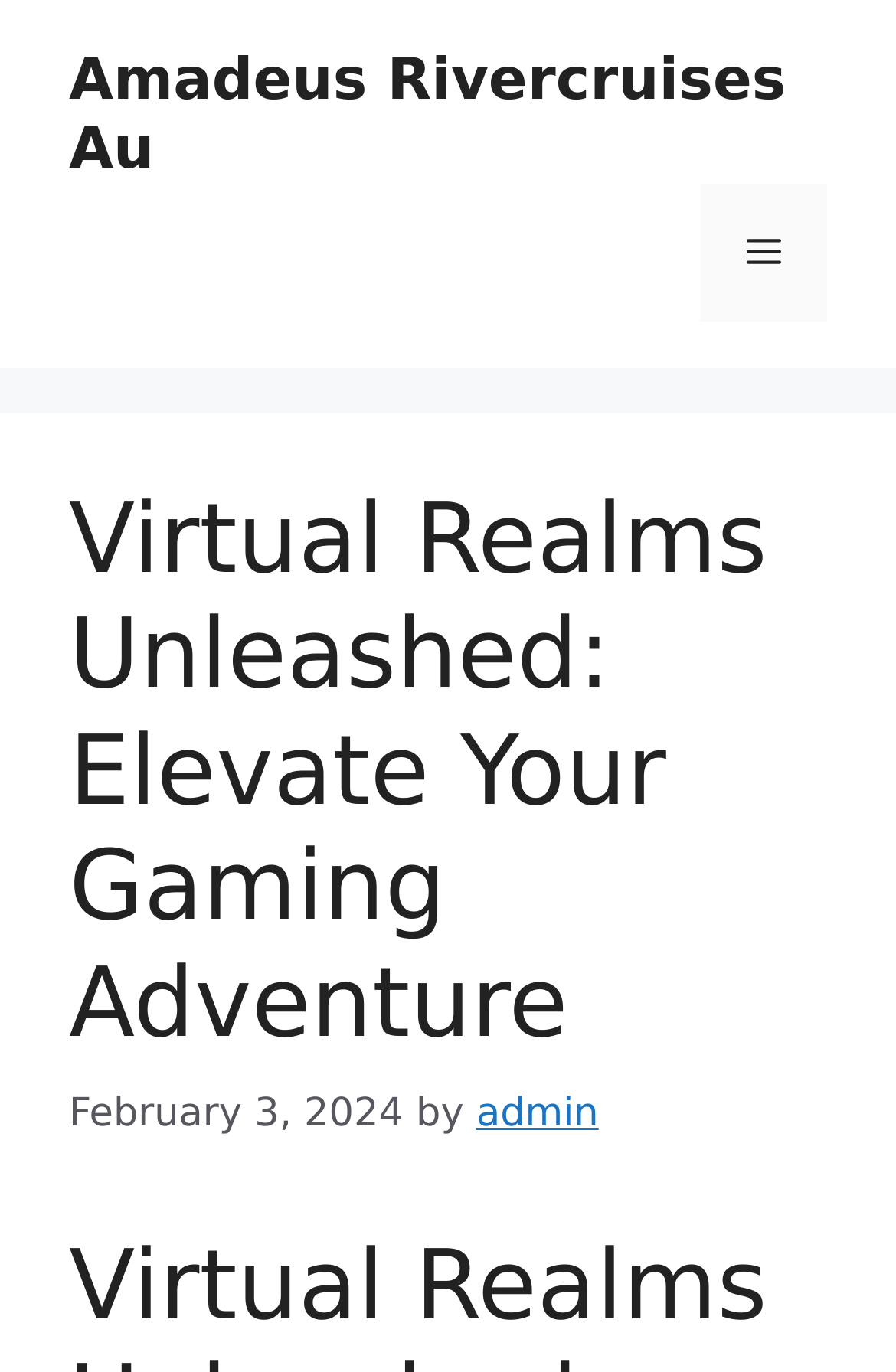Extract the bounding box coordinates for the UI element described by the text: "Amadeus Rivercruises Au". The coordinates should be in the form of [left, top, right, bottom] with values between 0 and 1.

[0.077, 0.033, 0.877, 0.132]